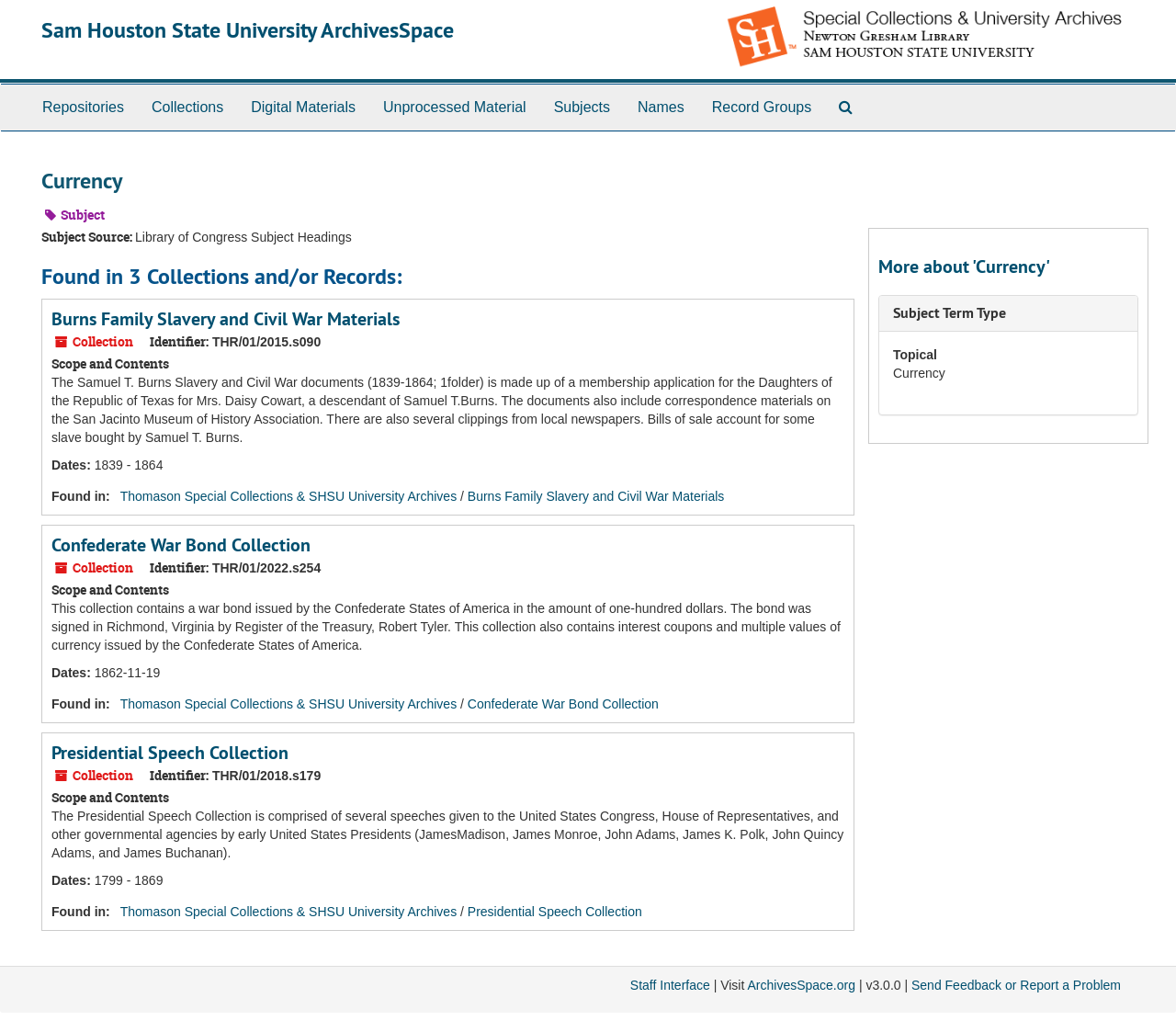How many collections are found for the subject 'Currency'?
Answer the question with a thorough and detailed explanation.

I found the answer by looking at the heading element 'Found in 3 Collections and/or Records:' which indicates that there are three collections found for the subject 'Currency'.